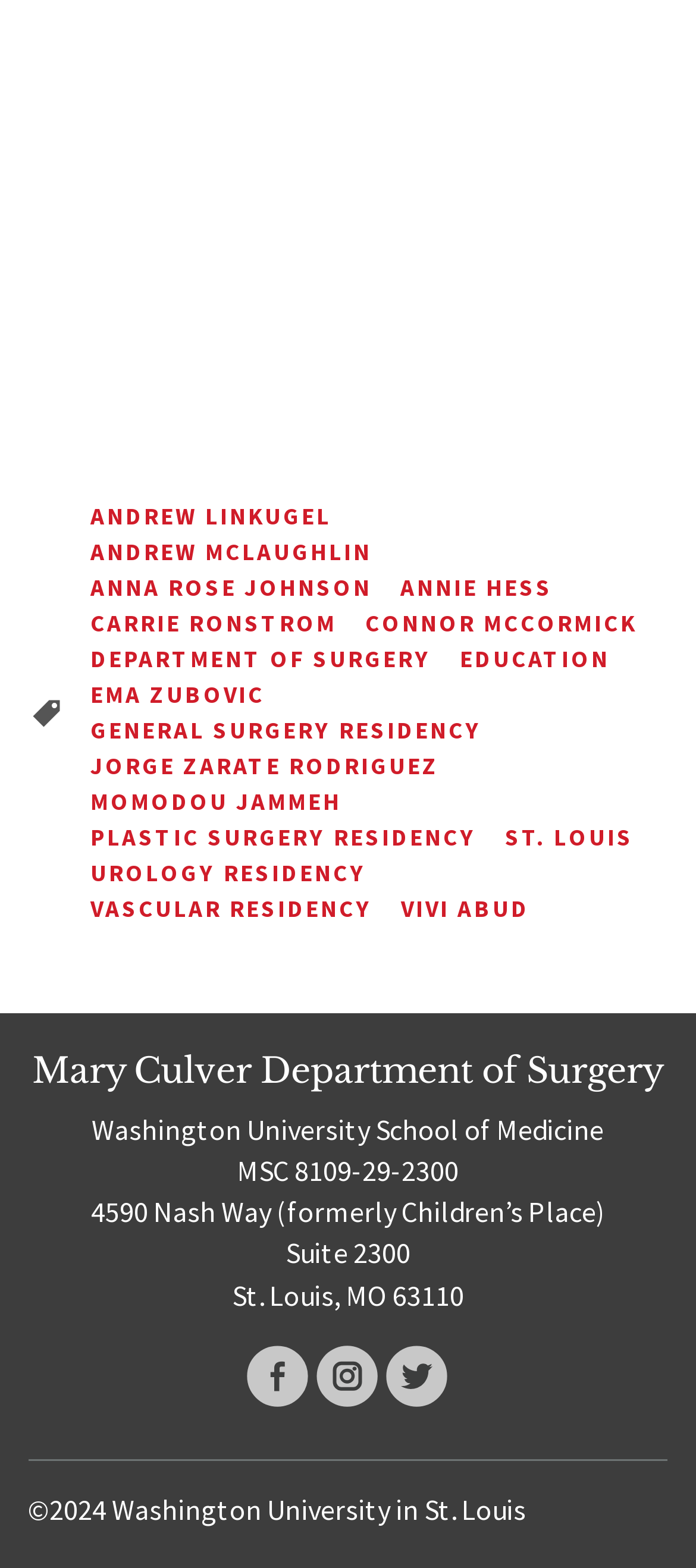Respond to the following question with a brief word or phrase:
How many social media links are there?

3